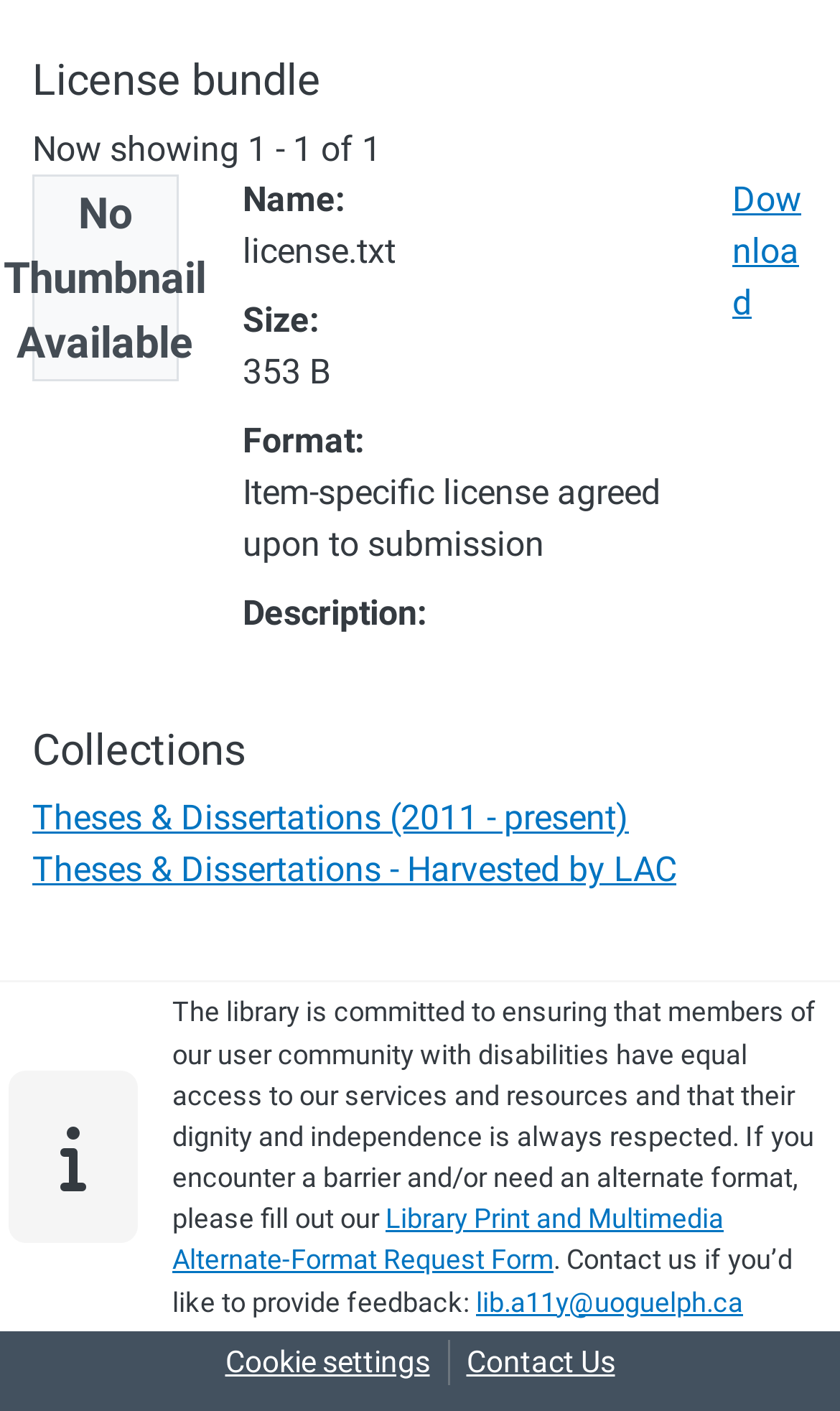Refer to the image and answer the question with as much detail as possible: What is the format of the license bundle?

The format of the license bundle can be found in the description list, where it is listed as 'Format:' with the value 'Item-specific license agreed upon to submission'.